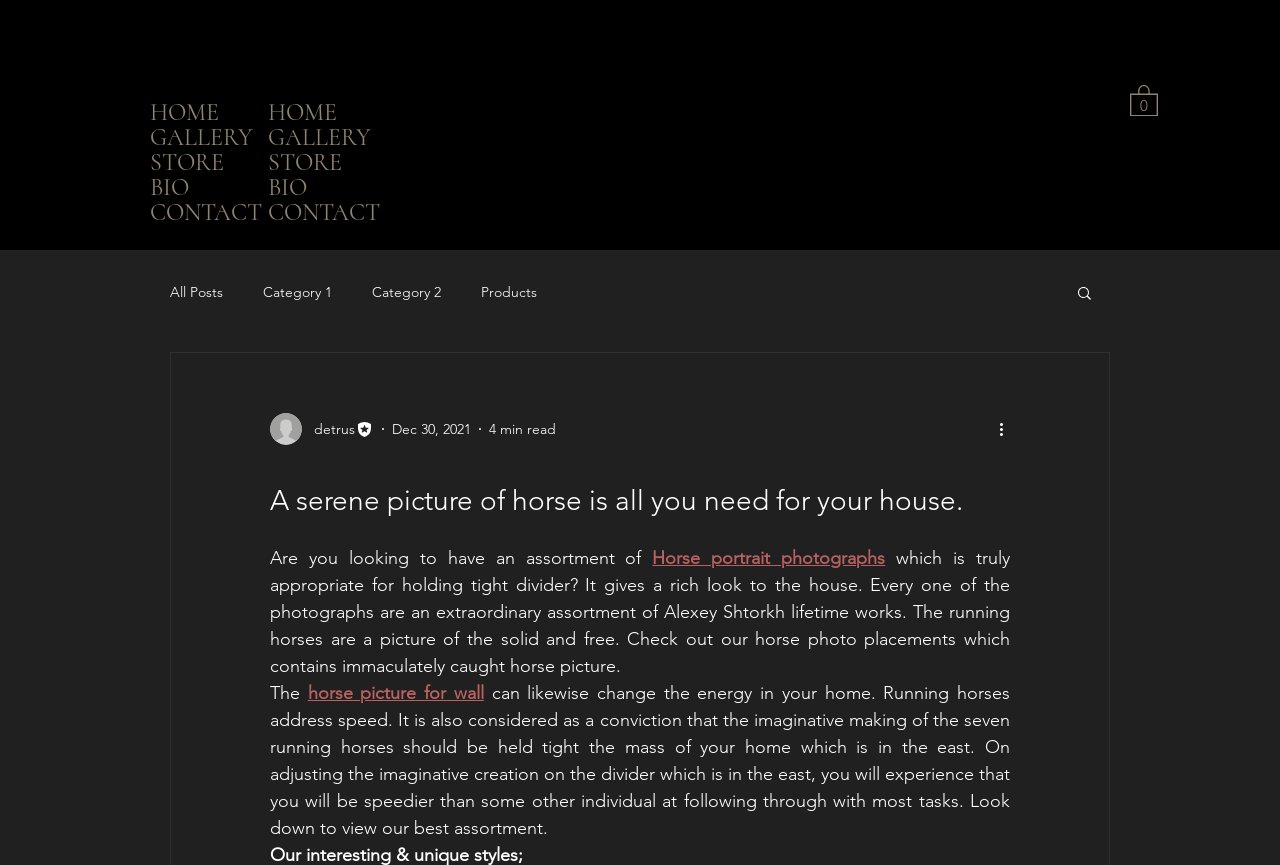What is the estimated time to read the blog post?
Look at the screenshot and respond with a single word or phrase.

4 min